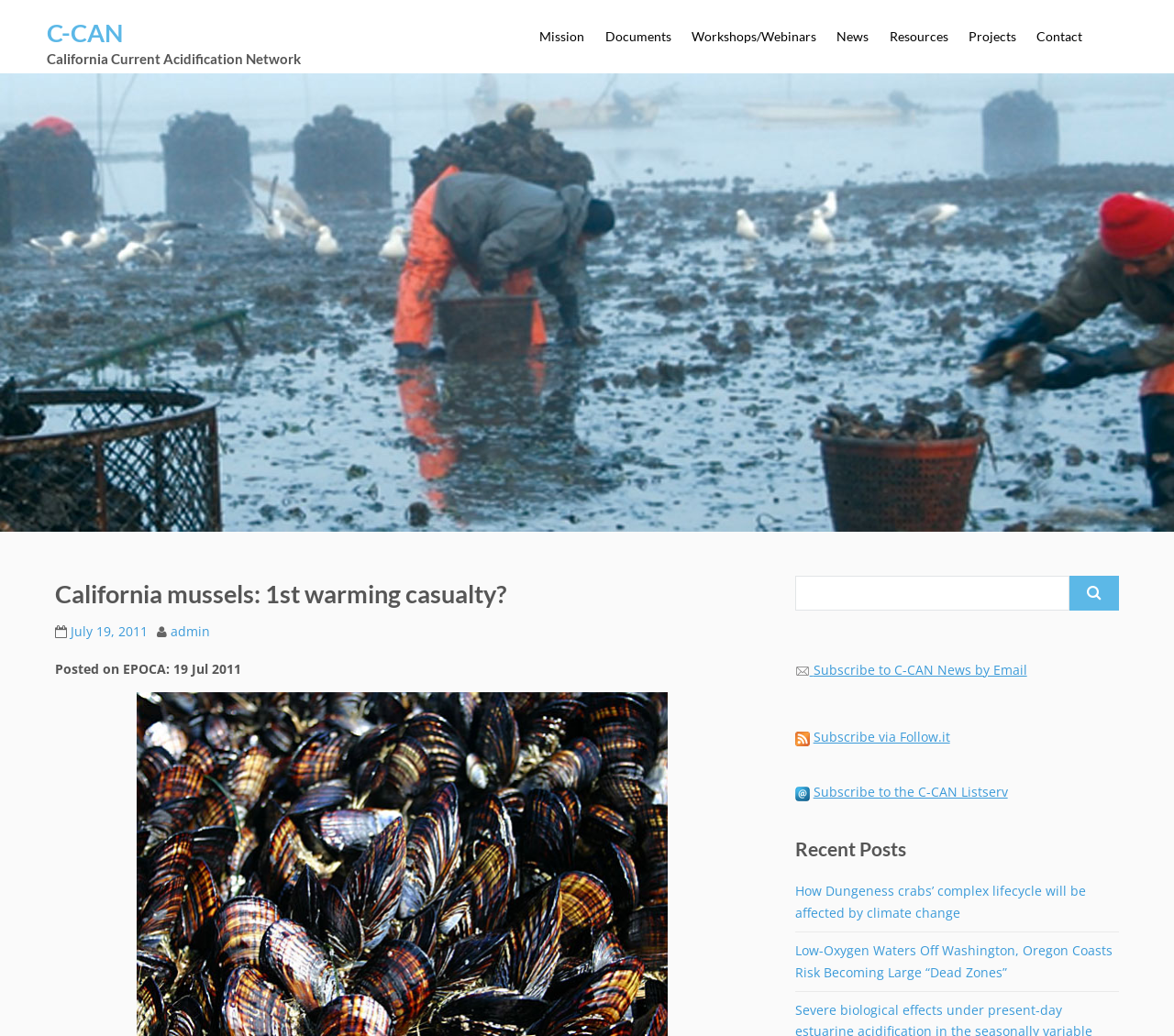Provide the bounding box for the UI element matching this description: "Subscribe to the C-CAN Listserv".

[0.693, 0.742, 0.858, 0.787]